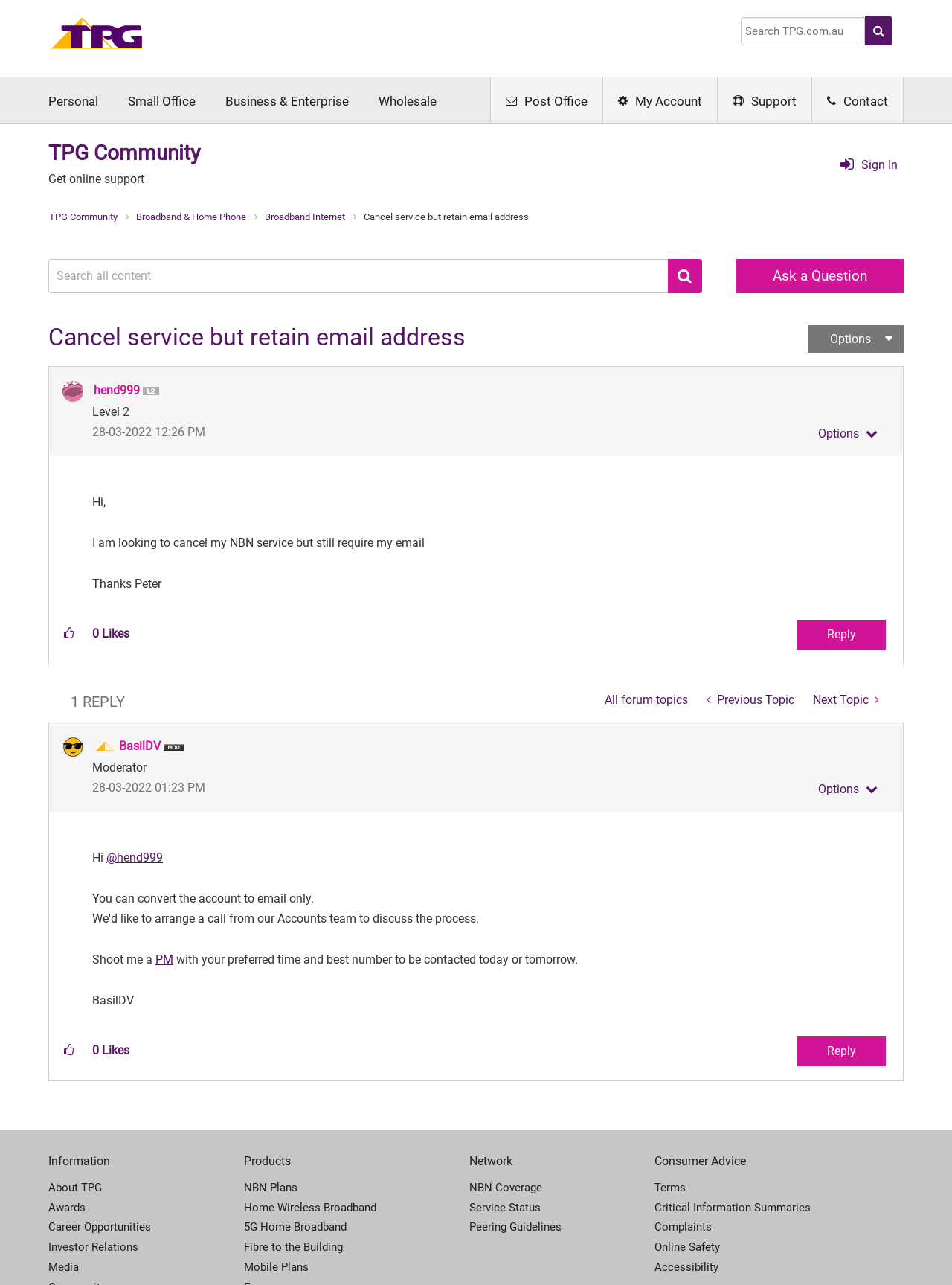Given the description of the UI element: "All forum topics", predict the bounding box coordinates in the form of [left, top, right, bottom], with each value being a float between 0 and 1.

[0.625, 0.533, 0.733, 0.557]